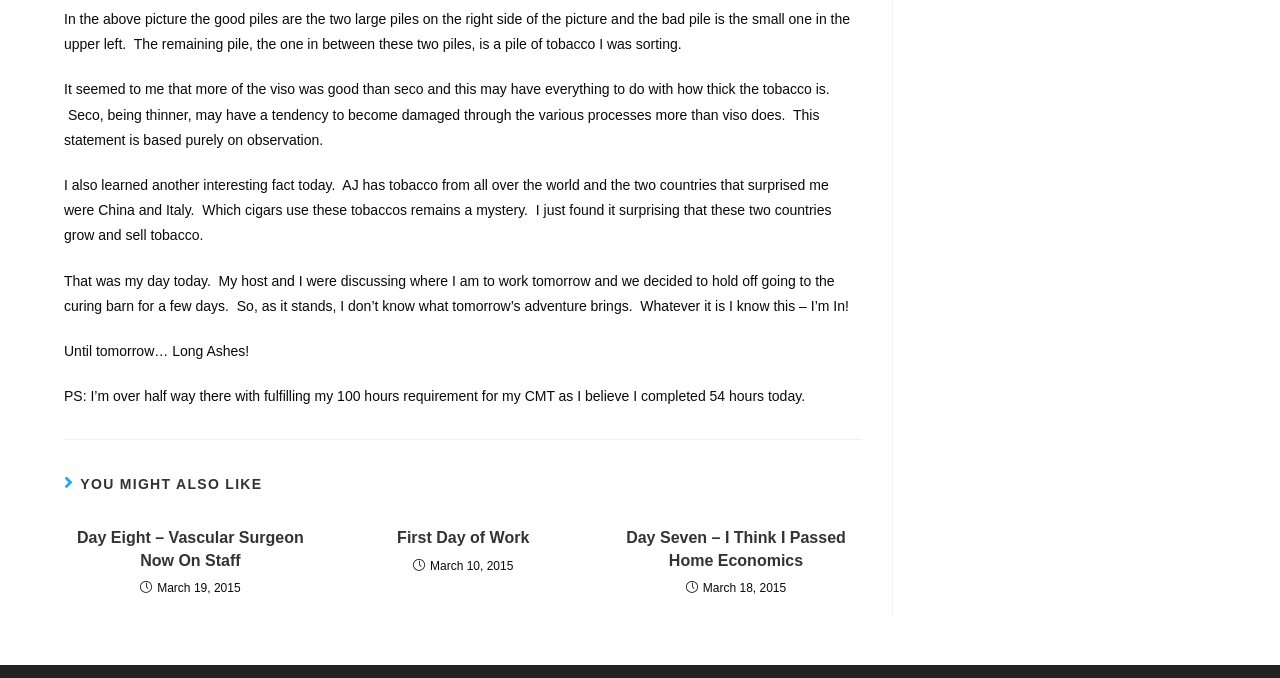Analyze the image and provide a detailed answer to the question: What is the author's current task?

The author is currently sorting tobacco, as mentioned in the first paragraph, where they describe the different piles of tobacco and their characteristics.